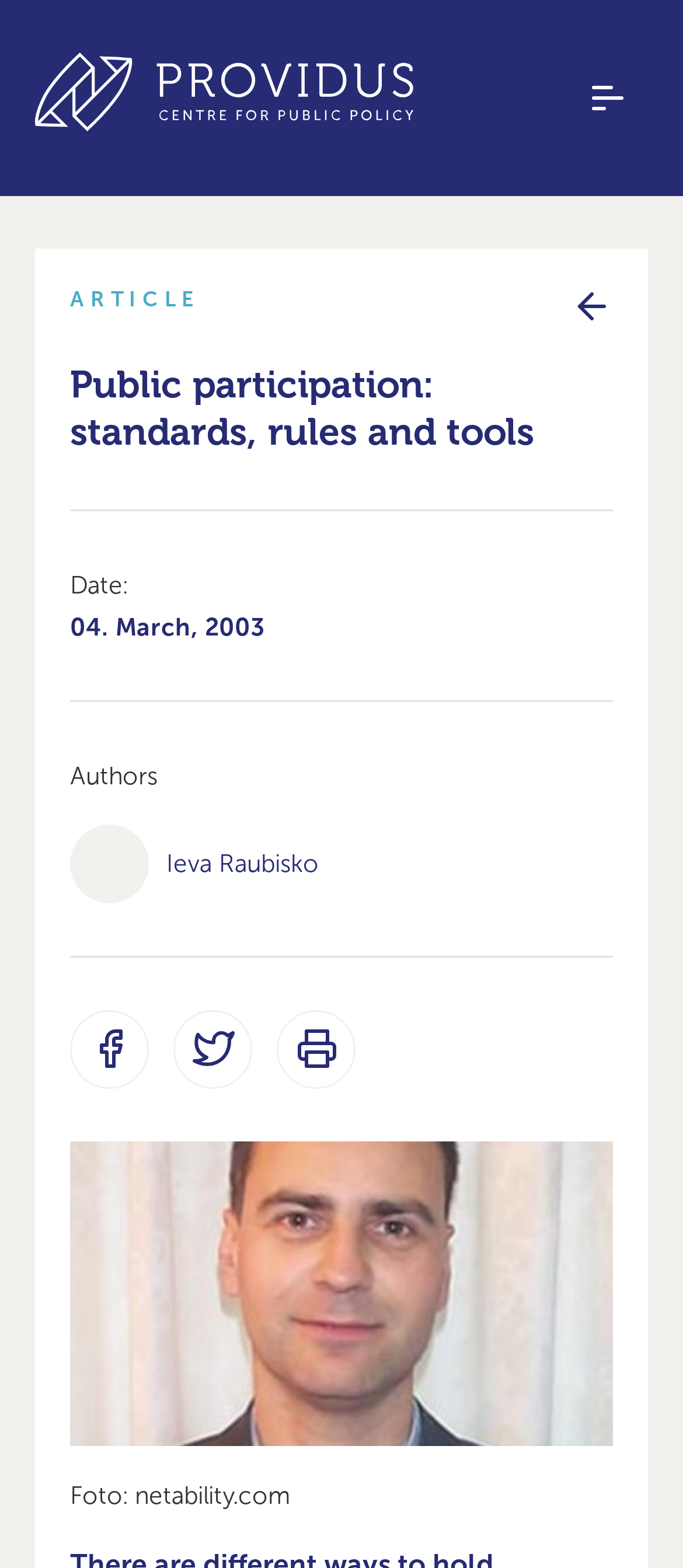What is the caption of the image at the bottom?
Based on the content of the image, thoroughly explain and answer the question.

I found the caption of the image at the bottom by looking at the text 'Foto: netability.com' which is located below the social media sharing links.